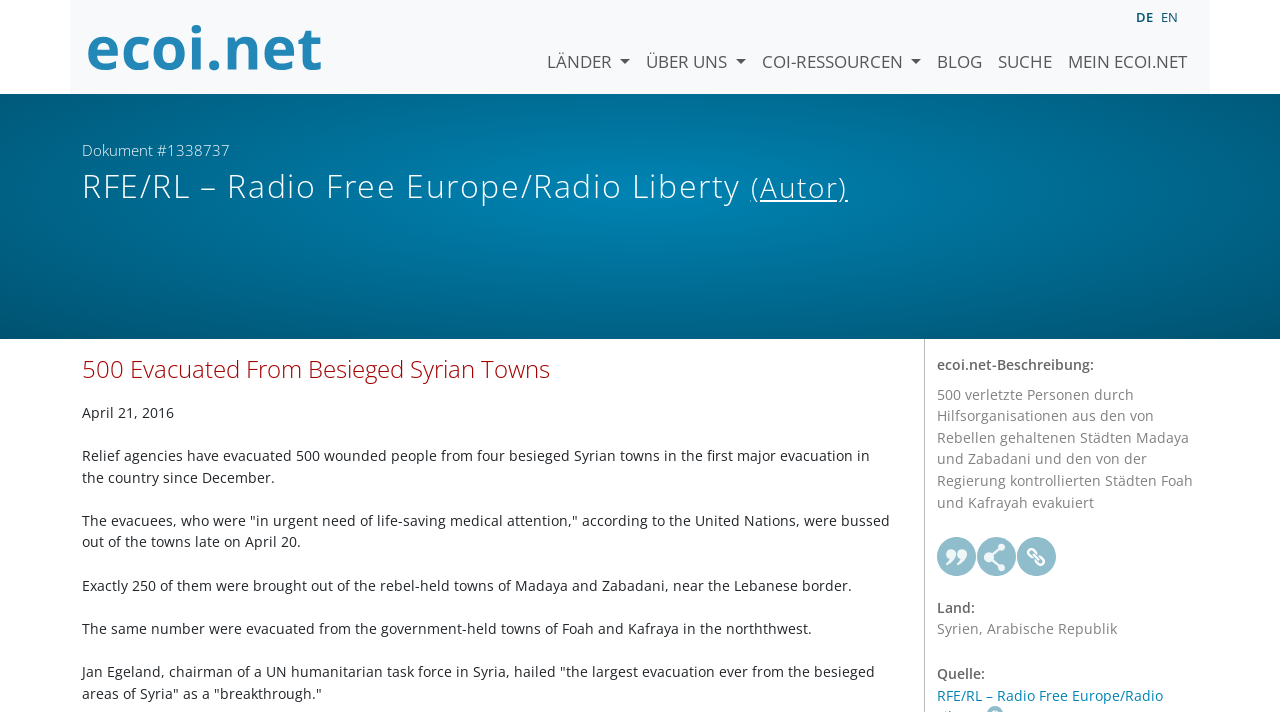What is the language of the webpage?
Please give a well-detailed answer to the question.

The language of the webpage is Deutsch, which is obtained from the listitem 'Deutsch' with StaticText 'DE'.